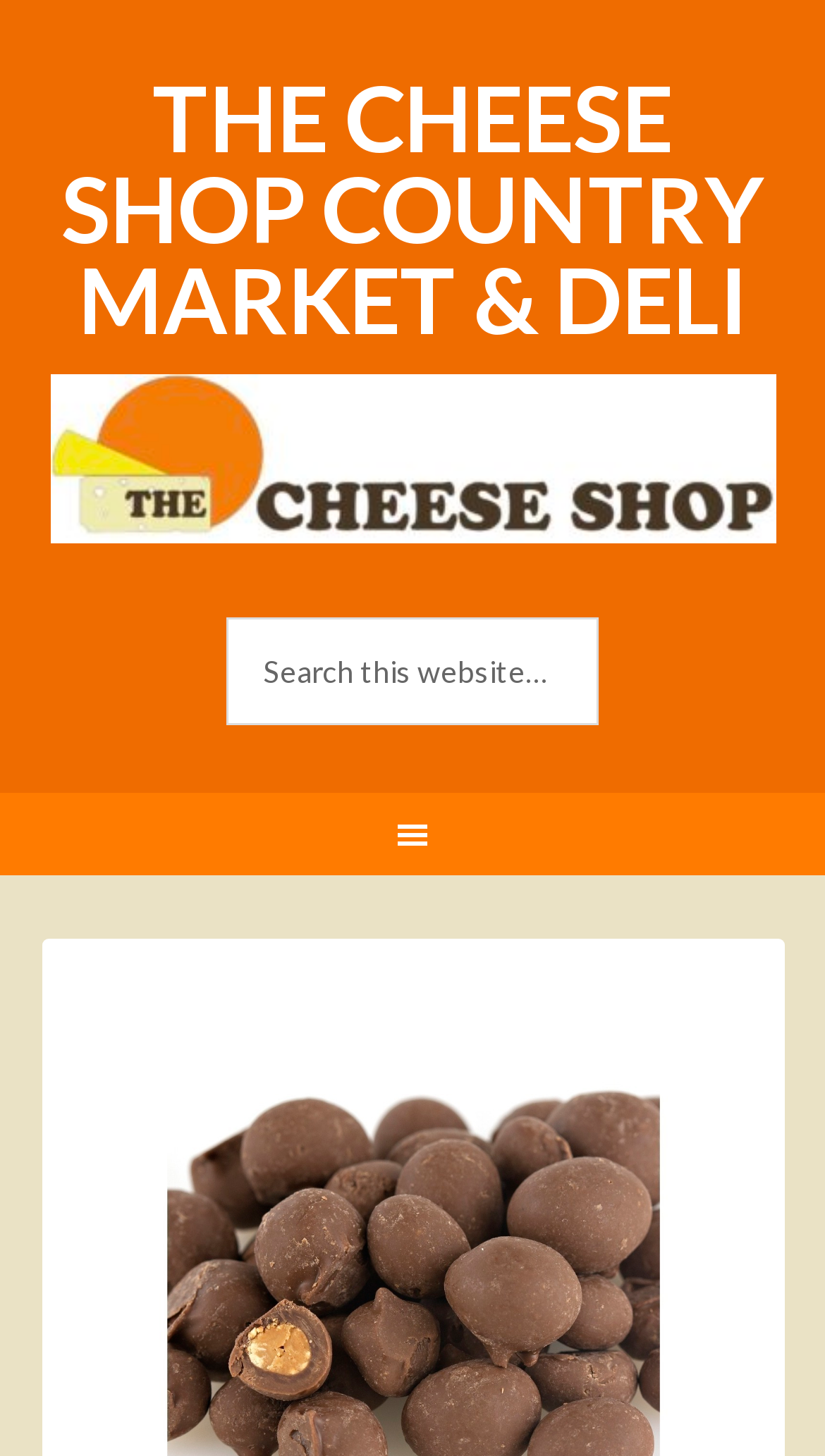Given the element description "name="s" placeholder="Search this website…"", identify the bounding box of the corresponding UI element.

[0.275, 0.423, 0.725, 0.497]